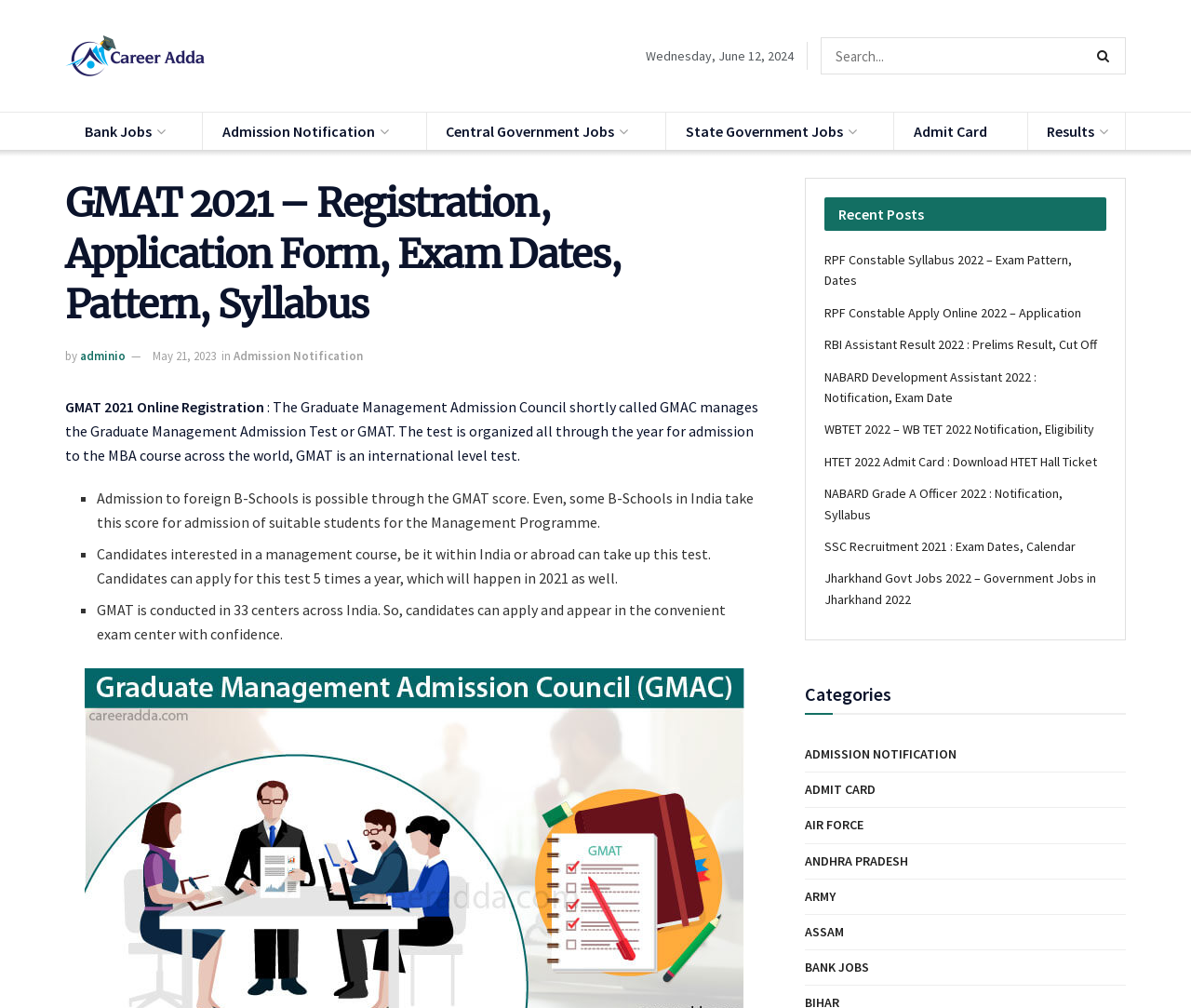Carefully observe the image and respond to the question with a detailed answer:
How many times can a candidate apply for the GMAT test in a year?

The webpage states that 'Candidates can apply for this test 5 times a year, which will happen in 2021 as well.' Therefore, the answer is 5 times.